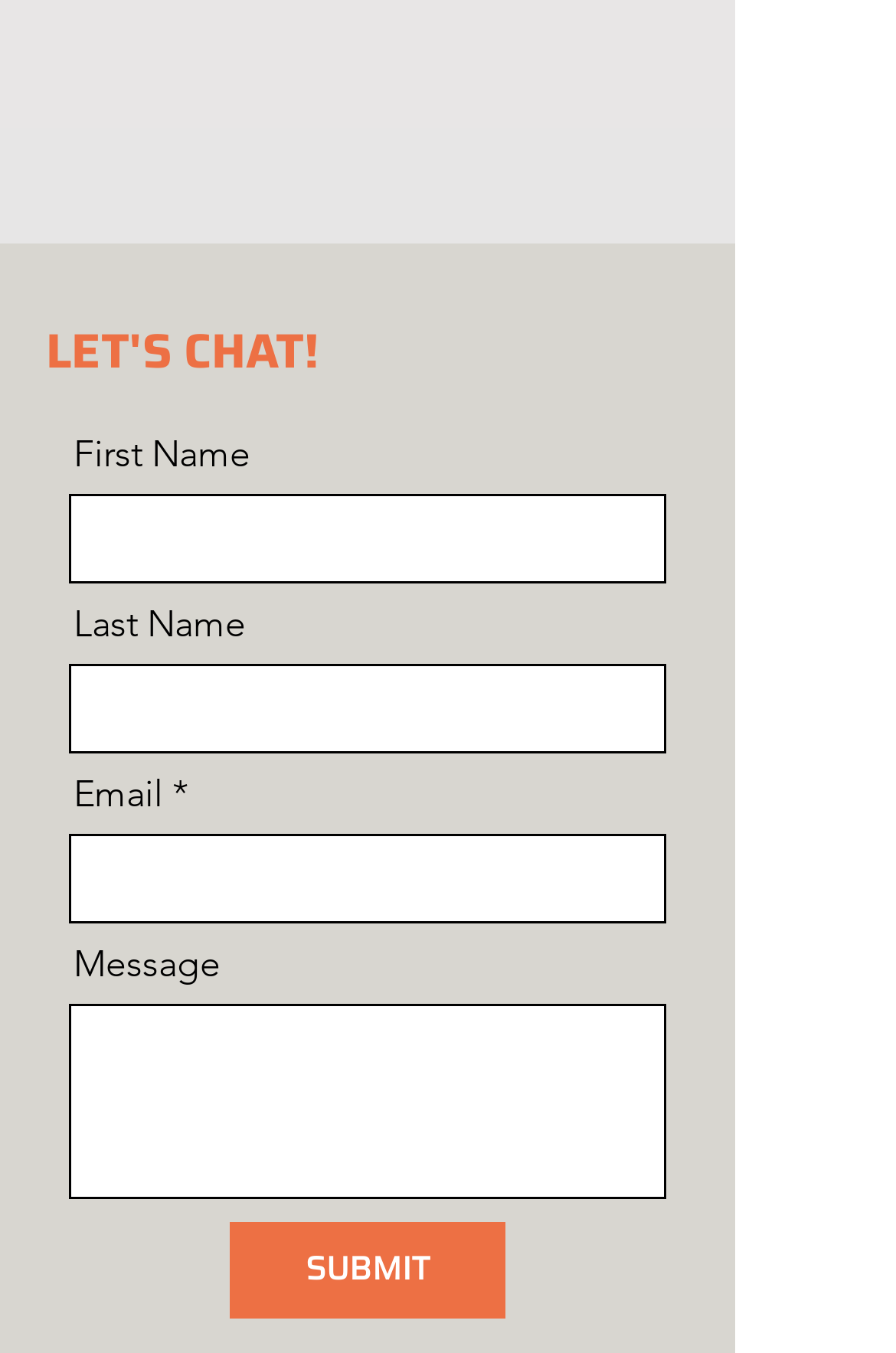Identify the bounding box of the UI element described as follows: "name="email"". Provide the coordinates as four float numbers in the range of 0 to 1 [left, top, right, bottom].

[0.077, 0.616, 0.744, 0.682]